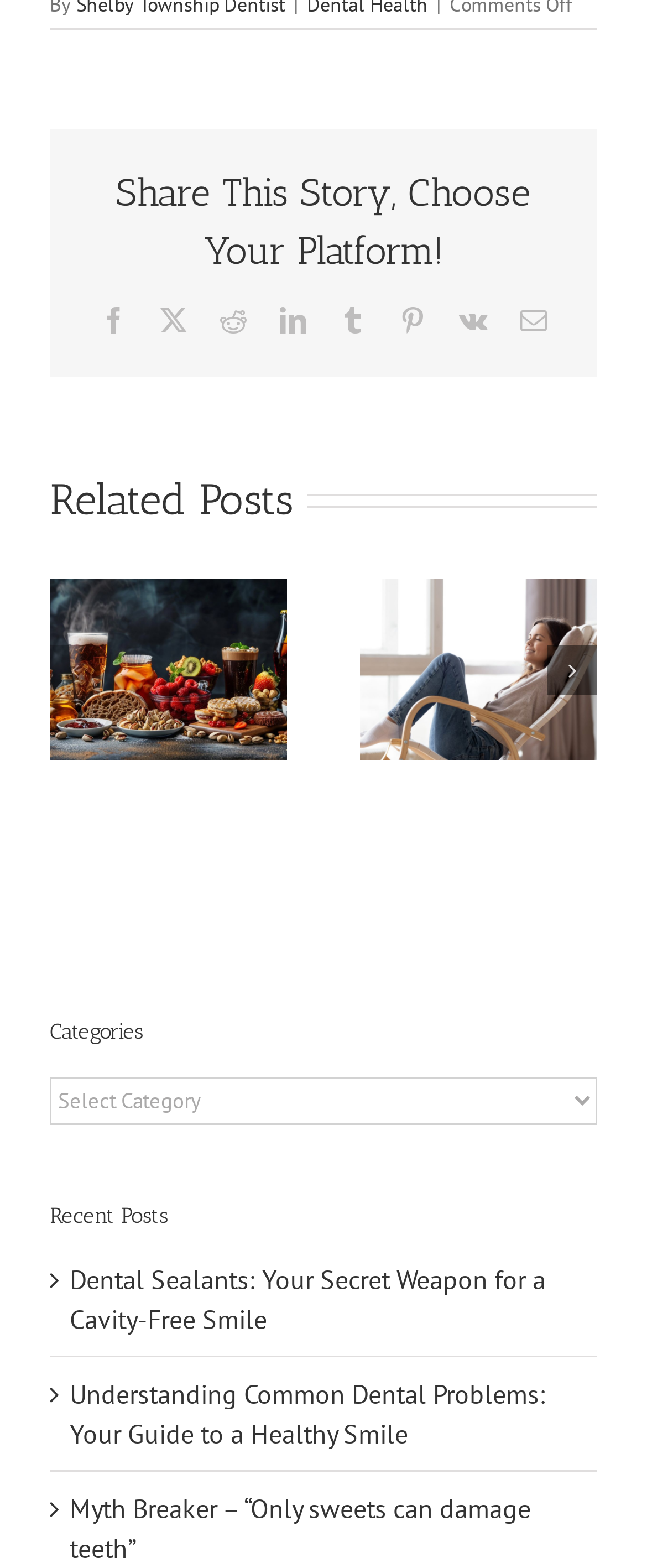Identify the bounding box coordinates for the element you need to click to achieve the following task: "View the next related post". Provide the bounding box coordinates as four float numbers between 0 and 1, in the form [left, top, right, bottom].

[0.846, 0.411, 0.923, 0.443]